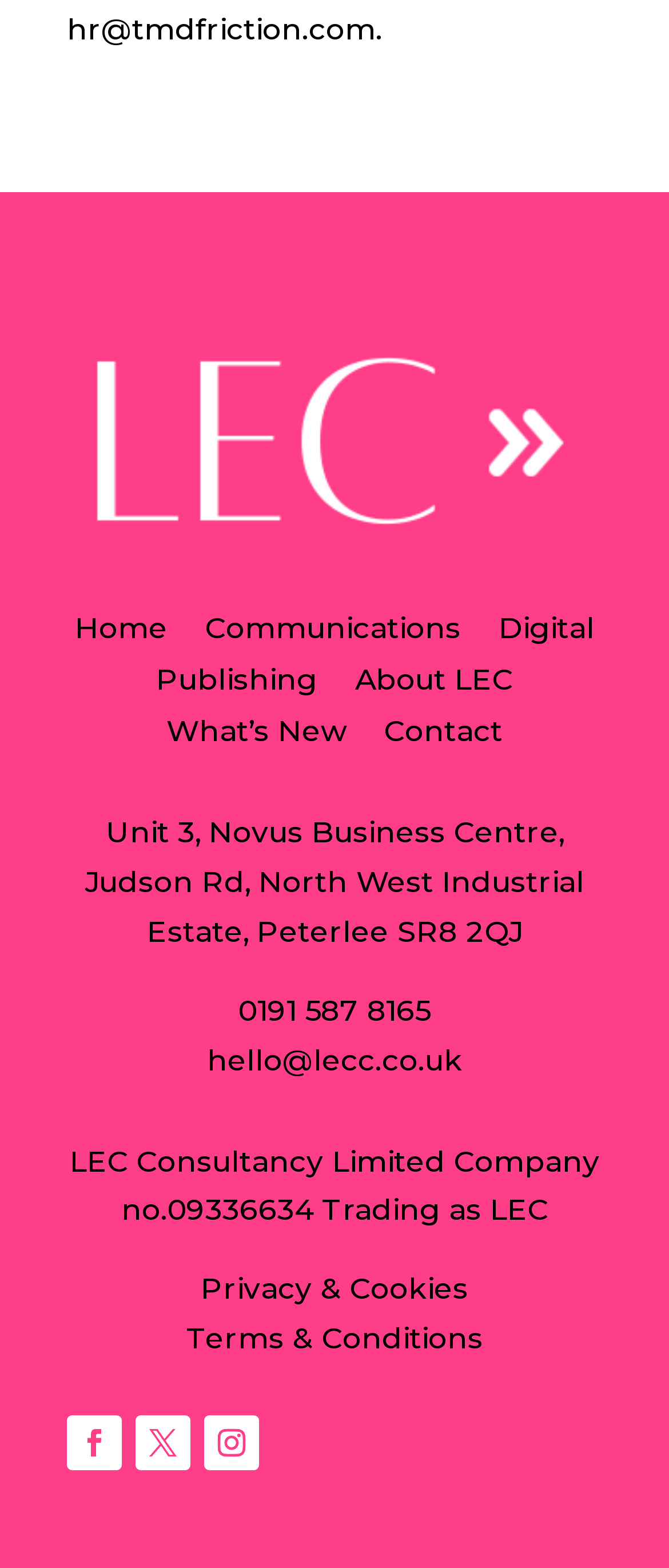How many main navigation links are there?
Refer to the image and provide a detailed answer to the question.

I found the main navigation links by looking at the link elements with the text 'Home', 'Communications', 'Digital', 'Publishing', 'About LEC', and 'What’s New' which are located at the top of the page.